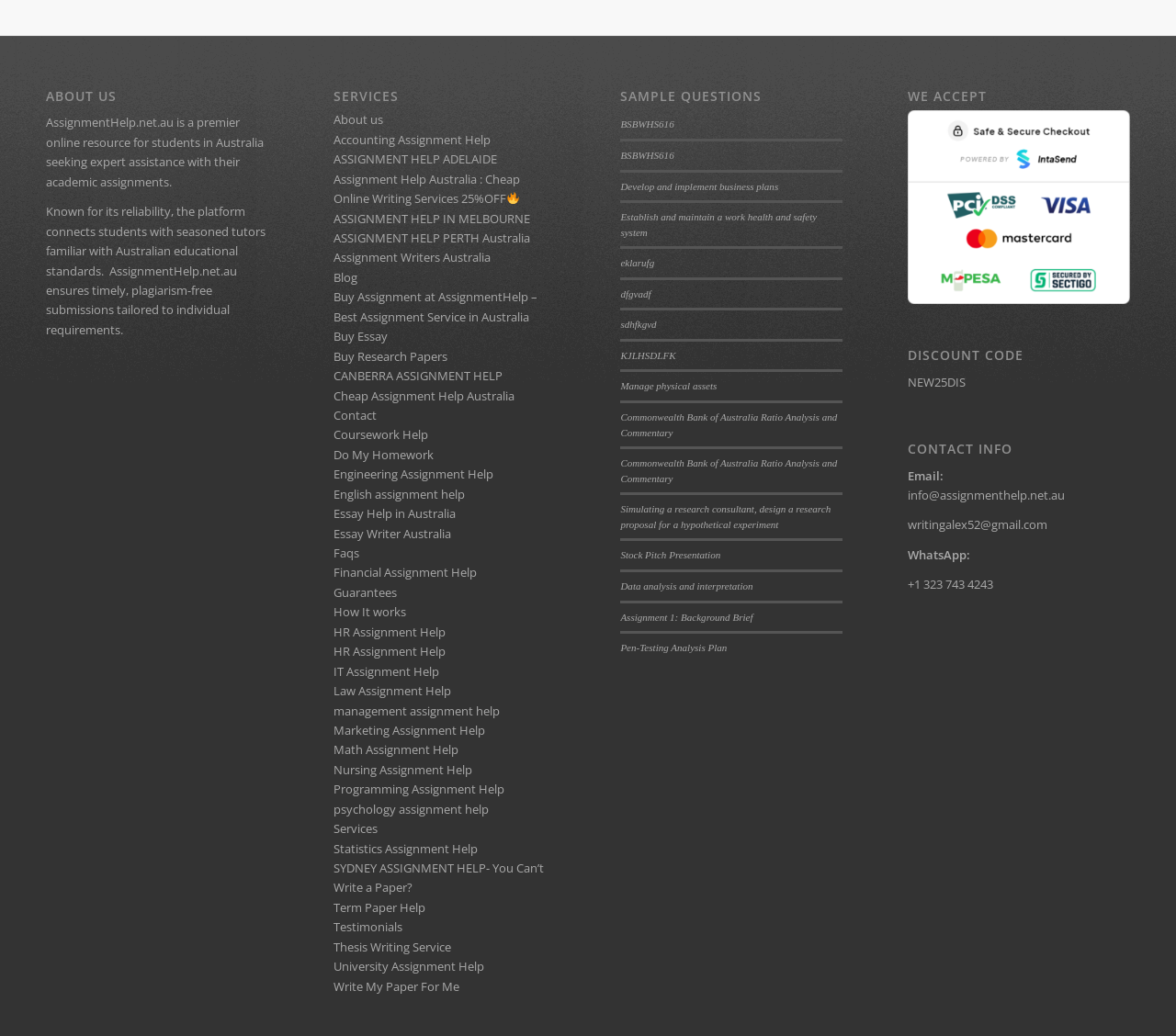For the element described, predict the bounding box coordinates as (top-left x, top-left y, bottom-right x, bottom-right y). All values should be between 0 and 1. Element description: eklarufg

[0.528, 0.248, 0.556, 0.259]